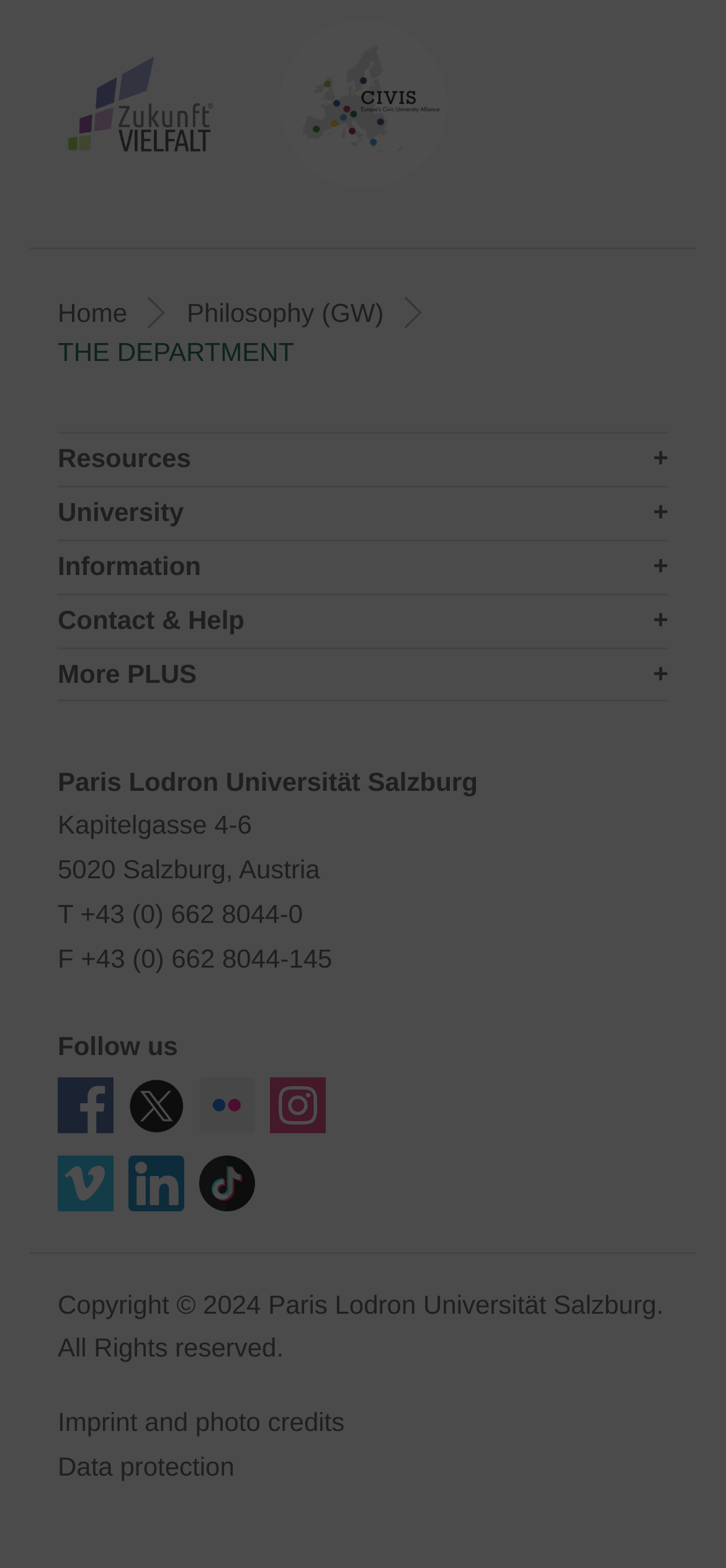Specify the bounding box coordinates of the element's area that should be clicked to execute the given instruction: "Click on Family and Diversity Audit". The coordinates should be four float numbers between 0 and 1, i.e., [left, top, right, bottom].

[0.079, 0.029, 0.309, 0.103]